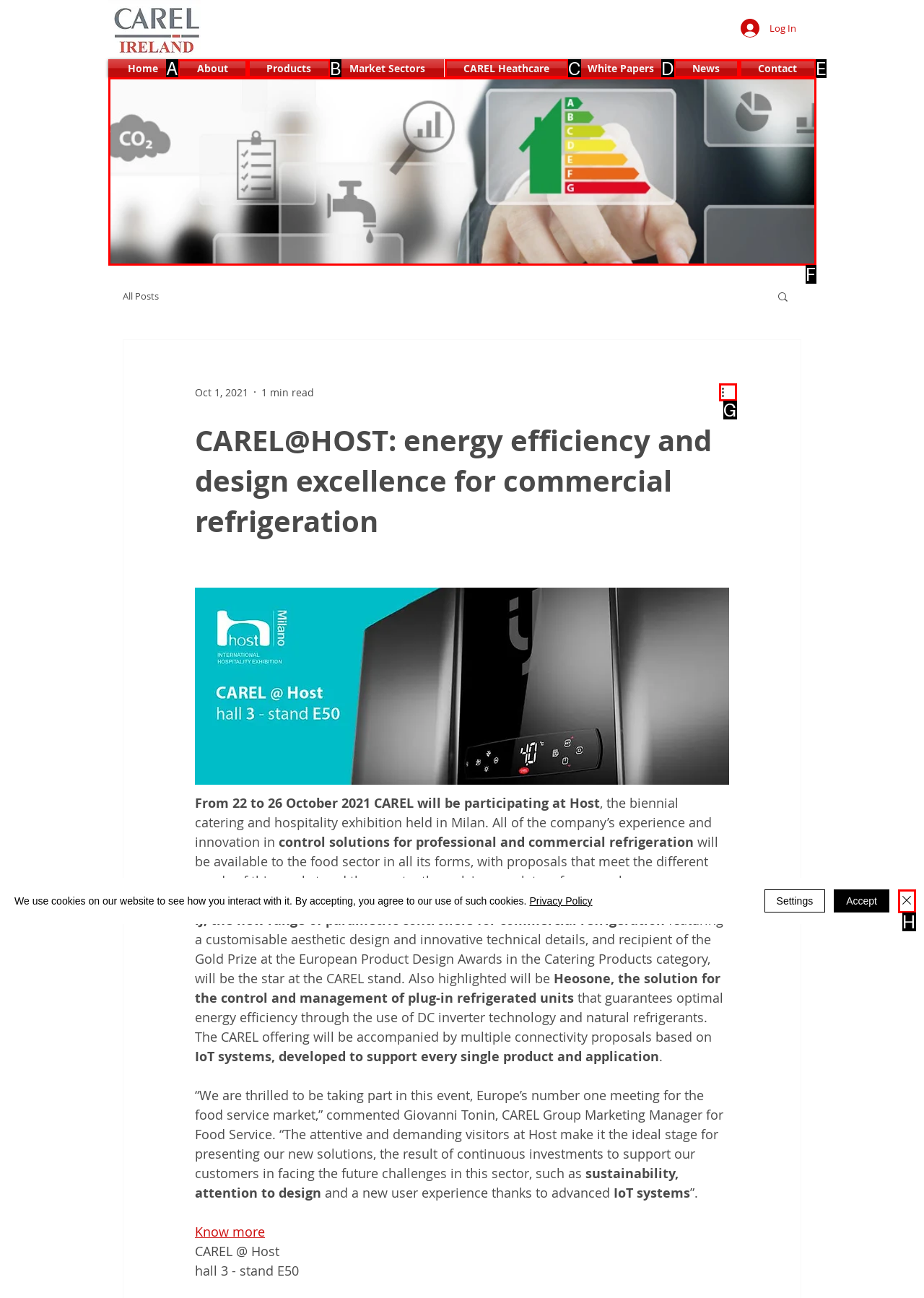Please identify the UI element that matches the description: Product Verify
Respond with the letter of the correct option.

None